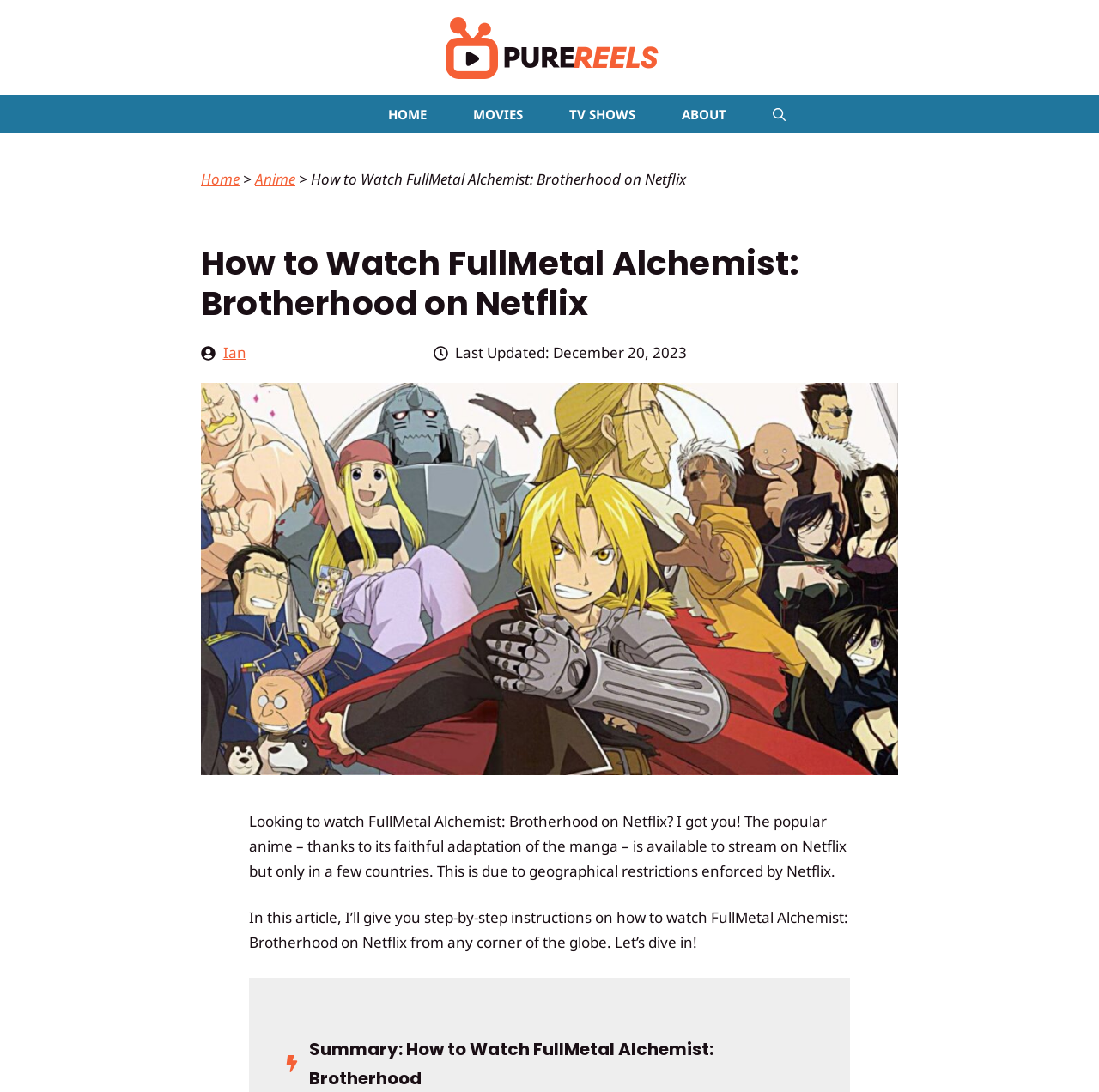Point out the bounding box coordinates of the section to click in order to follow this instruction: "Go to HOME page".

[0.332, 0.087, 0.409, 0.122]